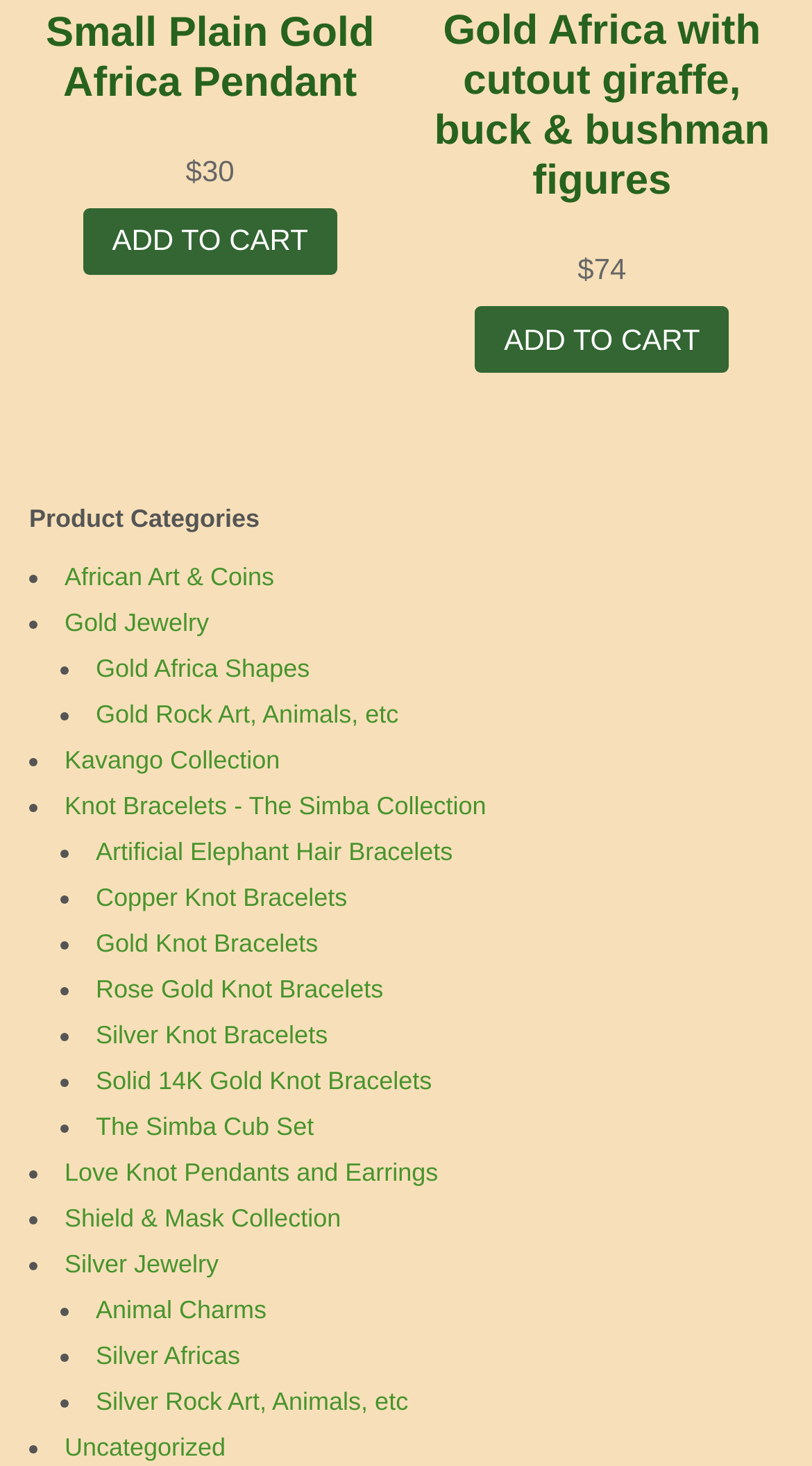Respond to the question below with a single word or phrase:
How many 'ADD TO CART' buttons are there?

2